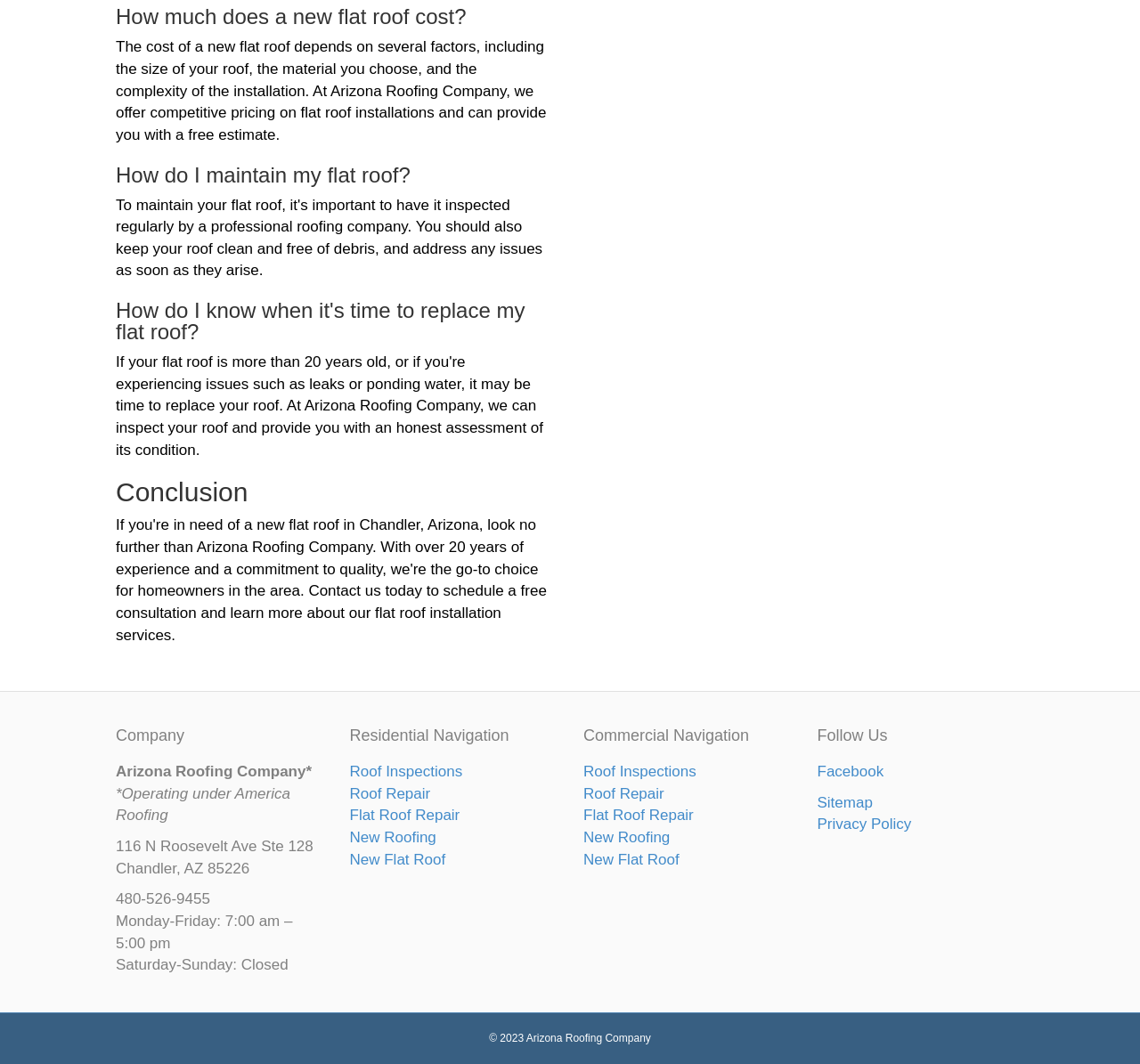What are the business hours of the company?
Please provide a single word or phrase as your answer based on the screenshot.

Monday-Friday: 7:00 am – 5:00 pm, Saturday-Sunday: Closed